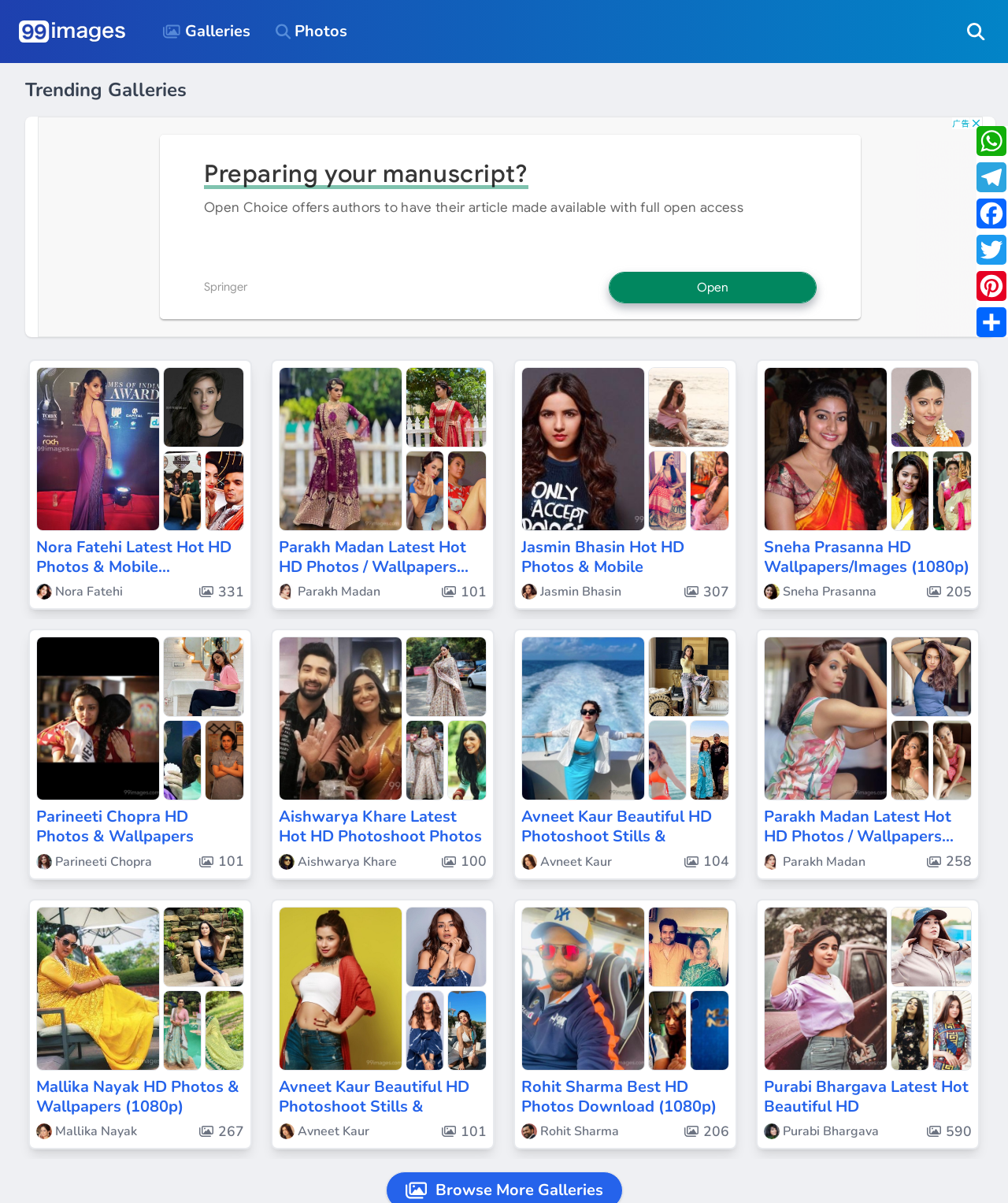Produce an elaborate caption capturing the essence of the webpage.

The webpage is a gallery of high-definition photos and mobile wallpapers, featuring various celebrities and models. At the top, there is a navigation menu with links to "Galleries" and "Photos". On the top-right corner, there is a small logo of "99images.com".

Below the navigation menu, there is a heading "Trending Galleries" followed by a section of thumbnails, each representing a different celebrity or model. The thumbnails are arranged in a grid layout, with multiple rows and columns. Each thumbnail has a corresponding link with the celebrity's name and a brief description of the photoshoot.

The thumbnails are quite large, taking up most of the screen space. They are arranged in a way that the top row has four thumbnails, the second row has five, and so on. The thumbnails are spaced evenly, with a small gap between each row.

The celebrities featured on the page include Nora Fatehi, Parakh Madan, Jasmin Bhasin, Sneha Prasanna, and Parineeti Chopra, among others. Each celebrity has multiple thumbnails, showcasing different photoshoots or wallpapers.

In addition to the thumbnails, there are also some advertisement banners scattered throughout the page. These banners are relatively small and do not obstruct the main content.

Overall, the webpage is designed to showcase a large collection of high-definition photos and wallpapers, making it easy for users to browse and find their favorite celebrities or models.